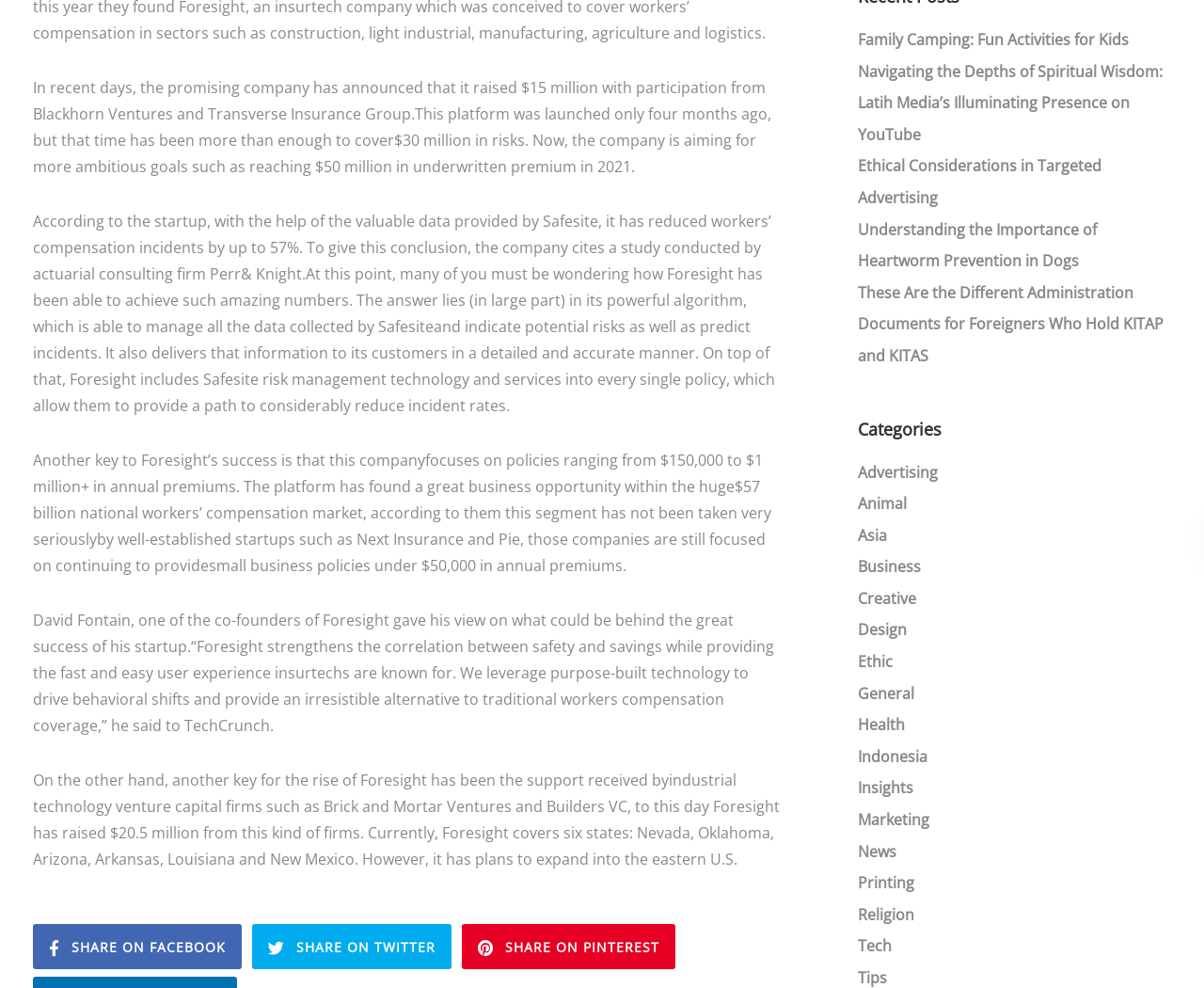Show the bounding box coordinates for the HTML element as described: "A1 Corporate Secretarial Services".

[0.767, 0.034, 0.964, 0.061]